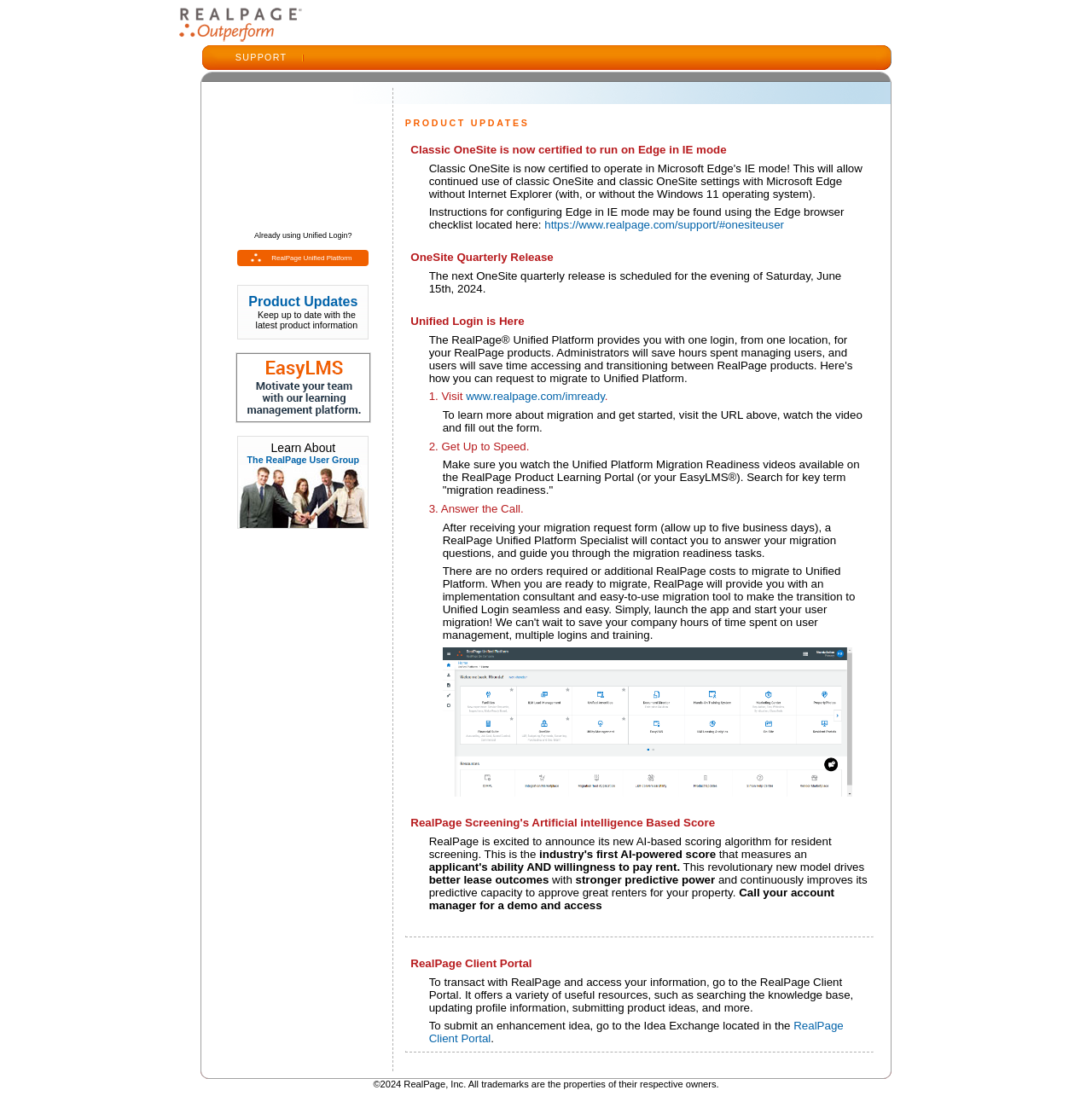Based on the element description, predict the bounding box coordinates (top-left x, top-left y, bottom-right x, bottom-right y) for the UI element in the screenshot: https://www.realpage.com/support/#onesiteuser

[0.499, 0.199, 0.718, 0.211]